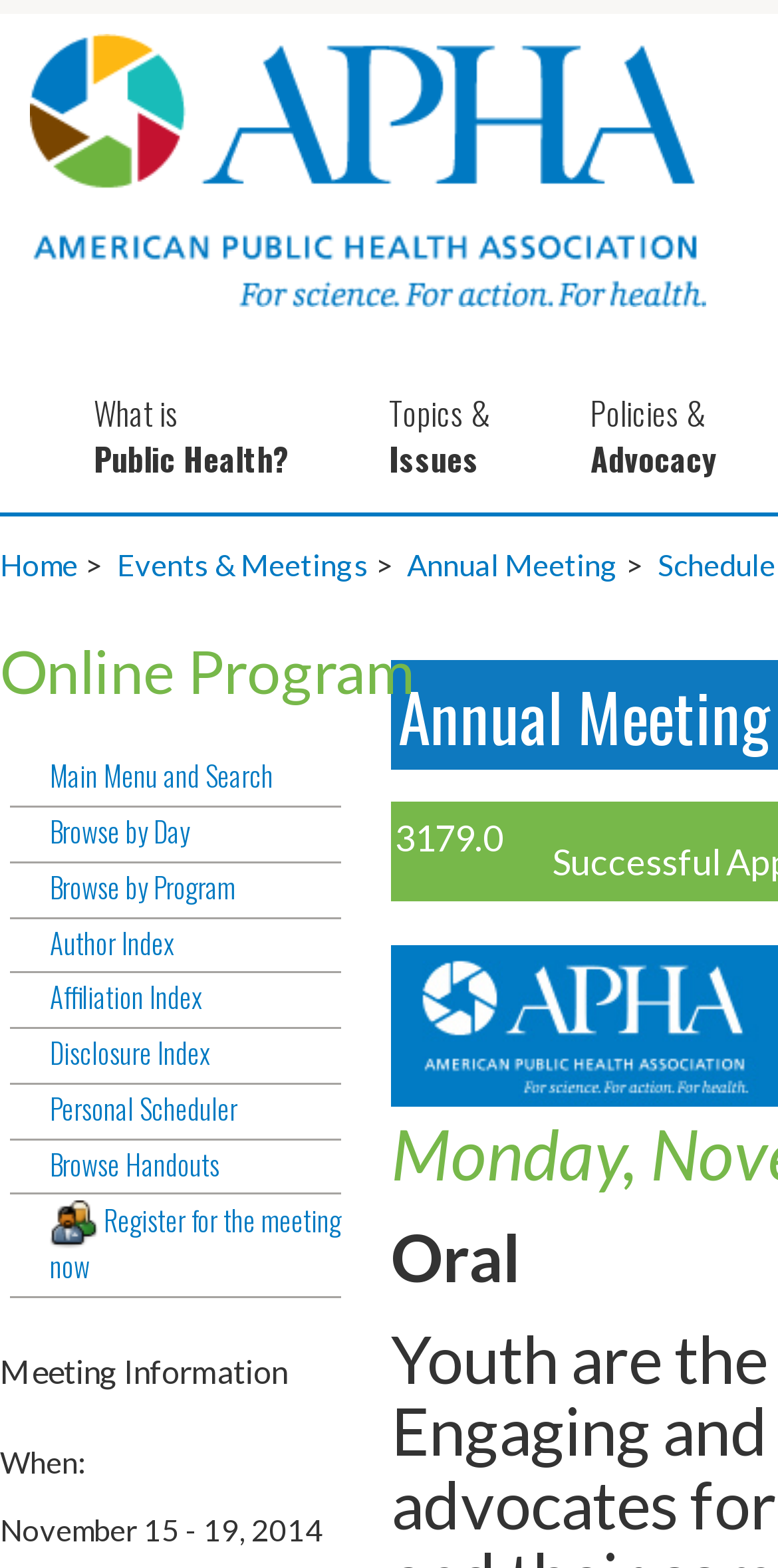Please provide the bounding box coordinate of the region that matches the element description: Main Menu and Search. Coordinates should be in the format (top-left x, top-left y, bottom-right x, bottom-right y) and all values should be between 0 and 1.

[0.013, 0.484, 0.438, 0.515]